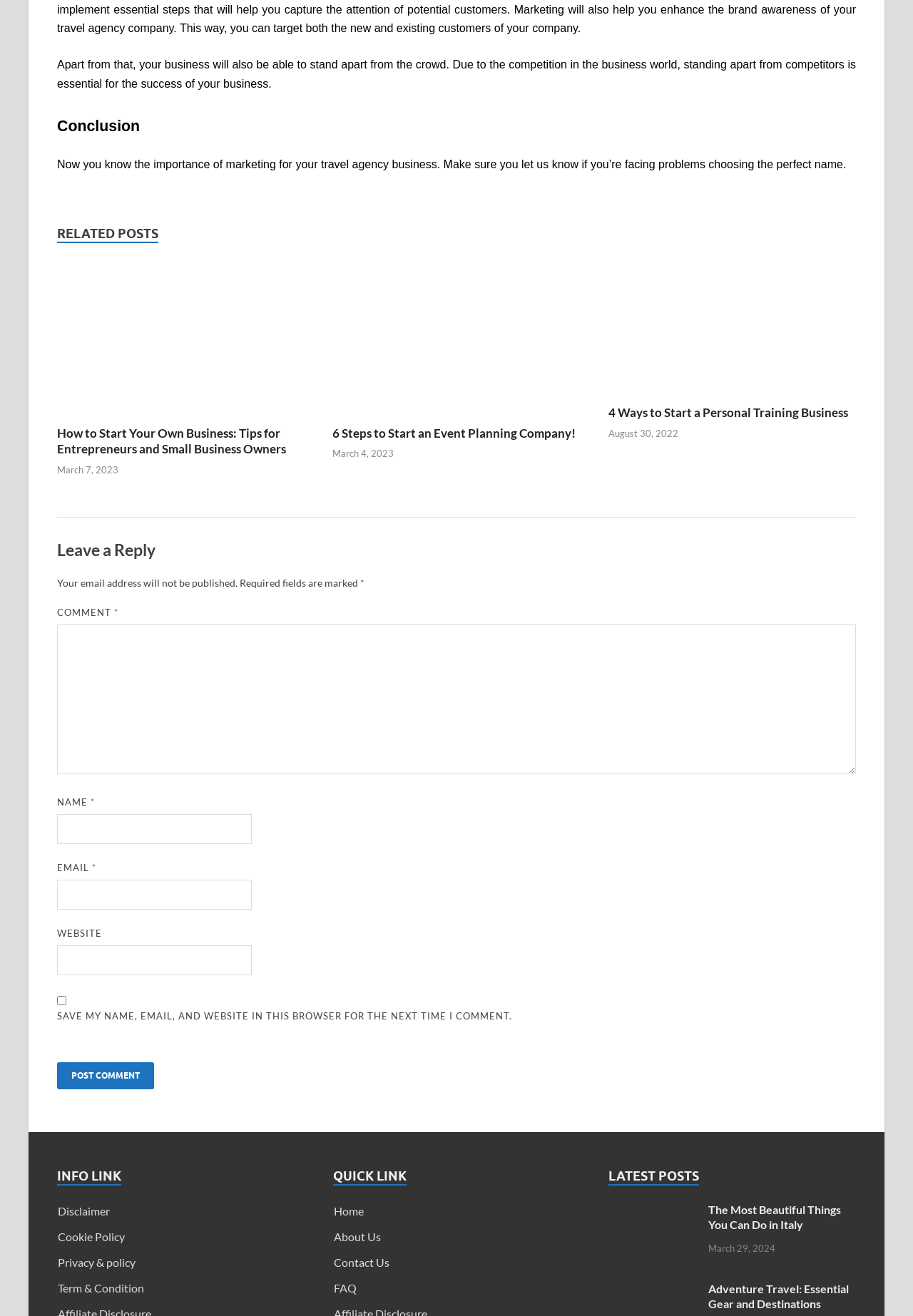What is the date of the latest post listed on the webpage?
Look at the screenshot and give a one-word or phrase answer.

March 29, 2024